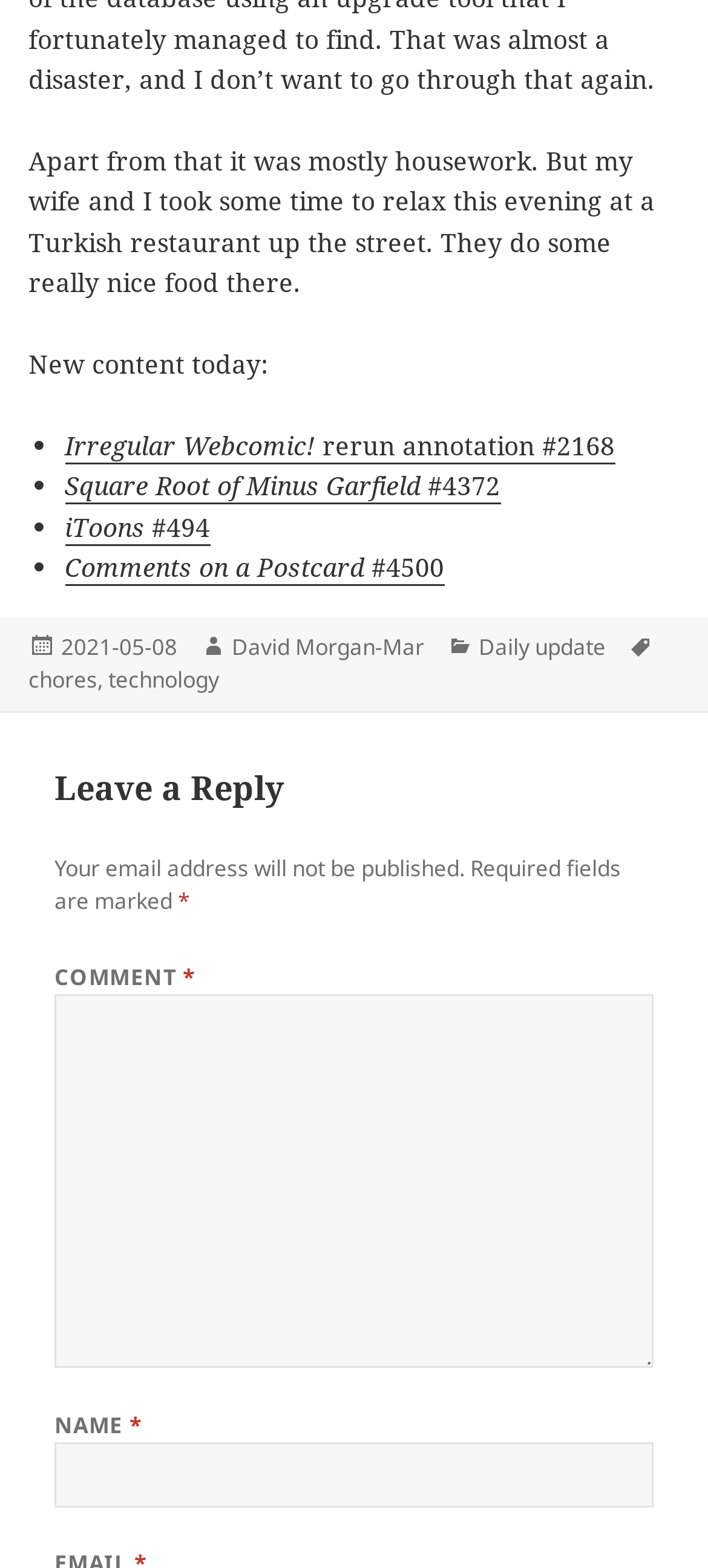Determine the bounding box coordinates in the format (top-left x, top-left y, bottom-right x, bottom-right y). Ensure all values are floating point numbers between 0 and 1. Identify the bounding box of the UI element described by: Irregular Webcomic! rerun annotation #2168

[0.091, 0.273, 0.868, 0.296]